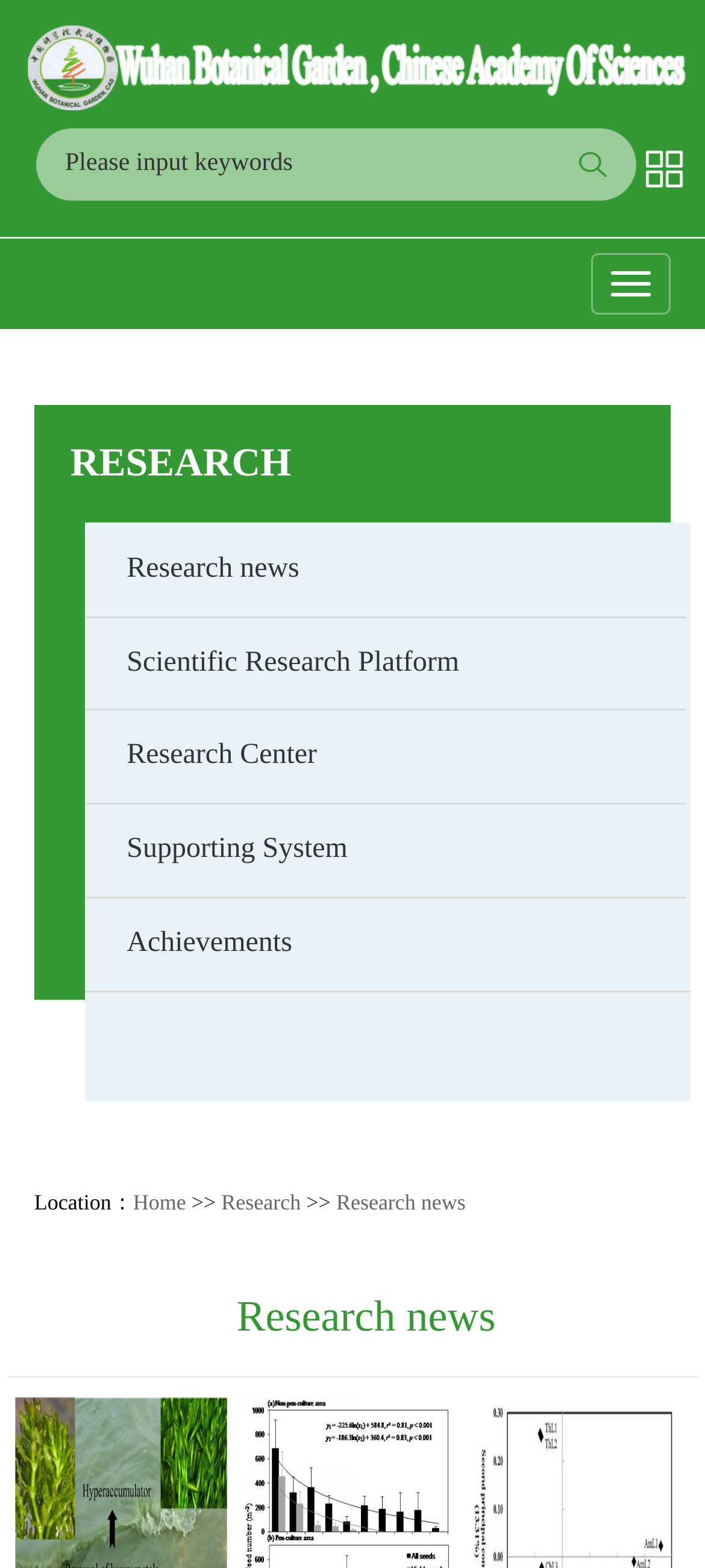Predict the bounding box of the UI element based on the description: "Scientific Research Platform". The coordinates should be four float numbers between 0 and 1, formatted as [left, top, right, bottom].

[0.121, 0.393, 0.973, 0.454]